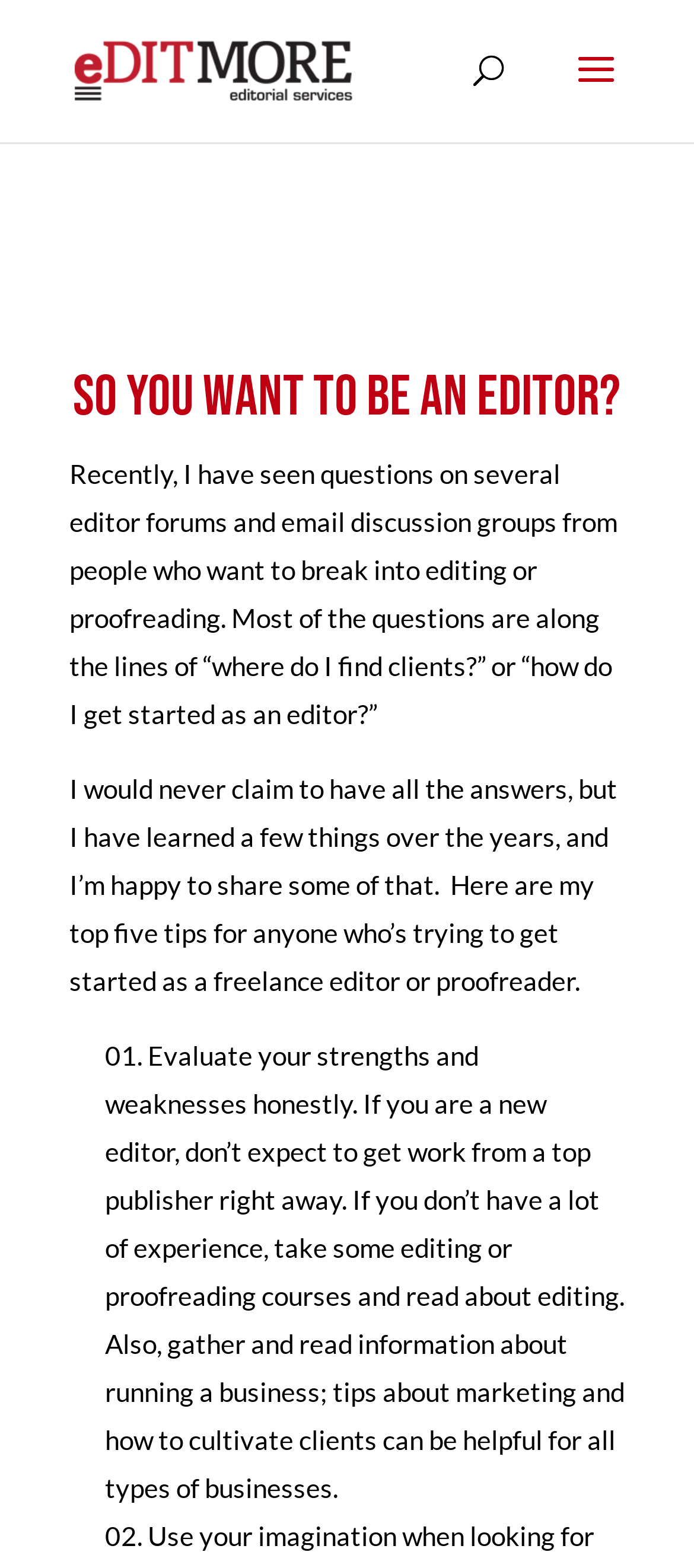What is the first tip for getting started as a freelance editor or proofreader?
Please provide a comprehensive answer to the question based on the webpage screenshot.

The first tip is mentioned in the list, which starts with '01.' and is followed by the text 'Evaluate your strengths and weaknesses honestly.' This suggests that the author's first tip is to evaluate one's strengths and weaknesses honestly.